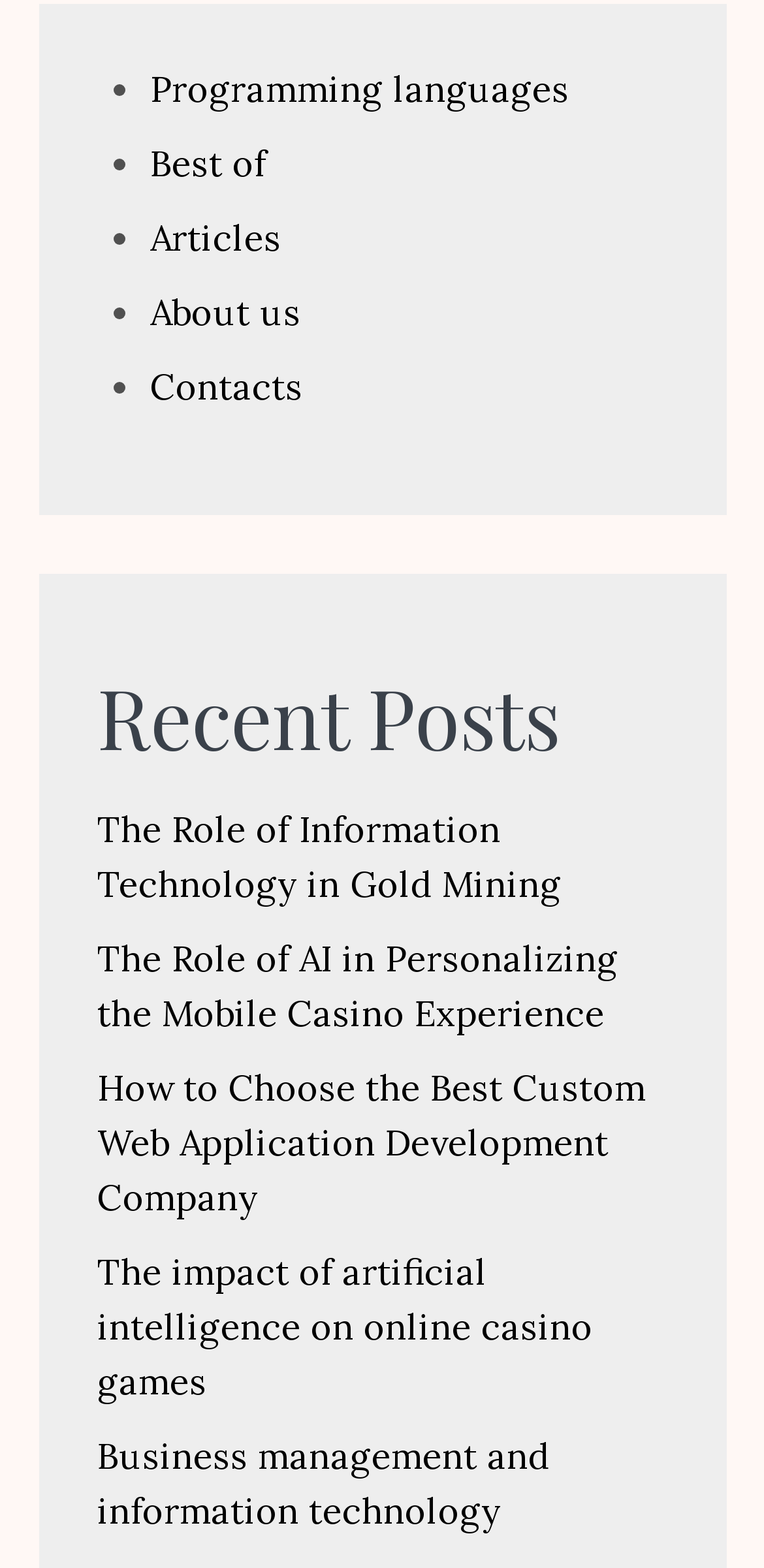Please find the bounding box coordinates of the clickable region needed to complete the following instruction: "Go to About us". The bounding box coordinates must consist of four float numbers between 0 and 1, i.e., [left, top, right, bottom].

[0.196, 0.185, 0.394, 0.214]